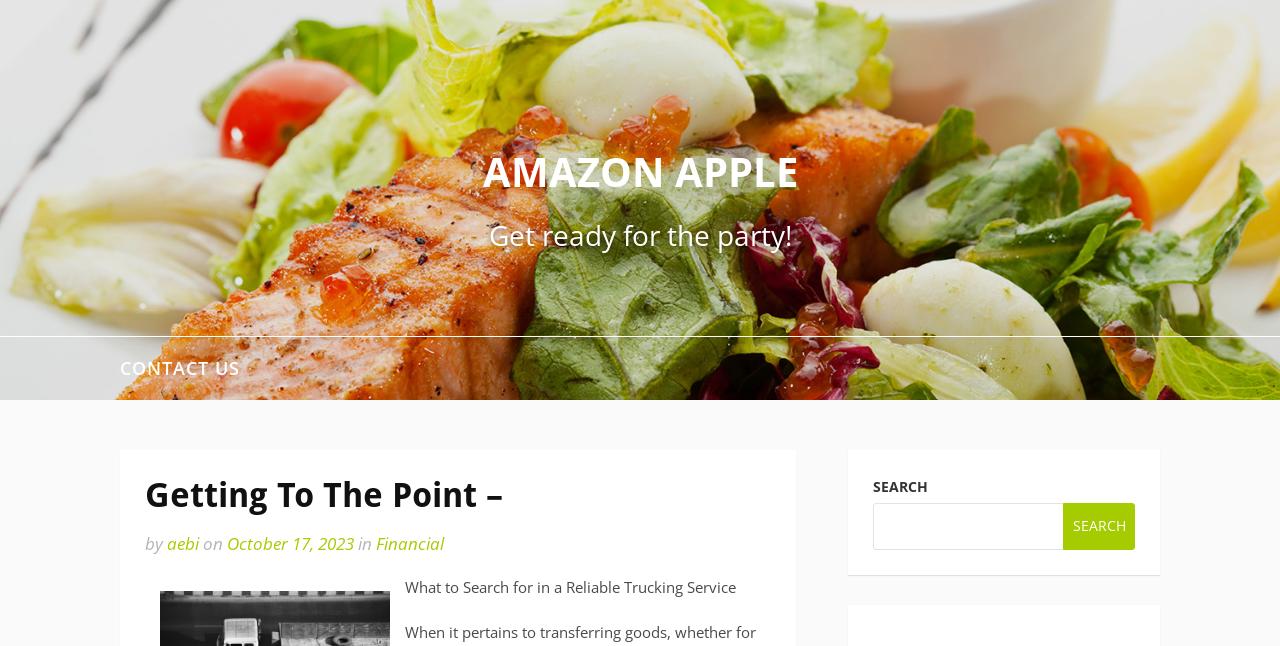Predict the bounding box of the UI element based on this description: "Financial".

[0.294, 0.823, 0.347, 0.859]